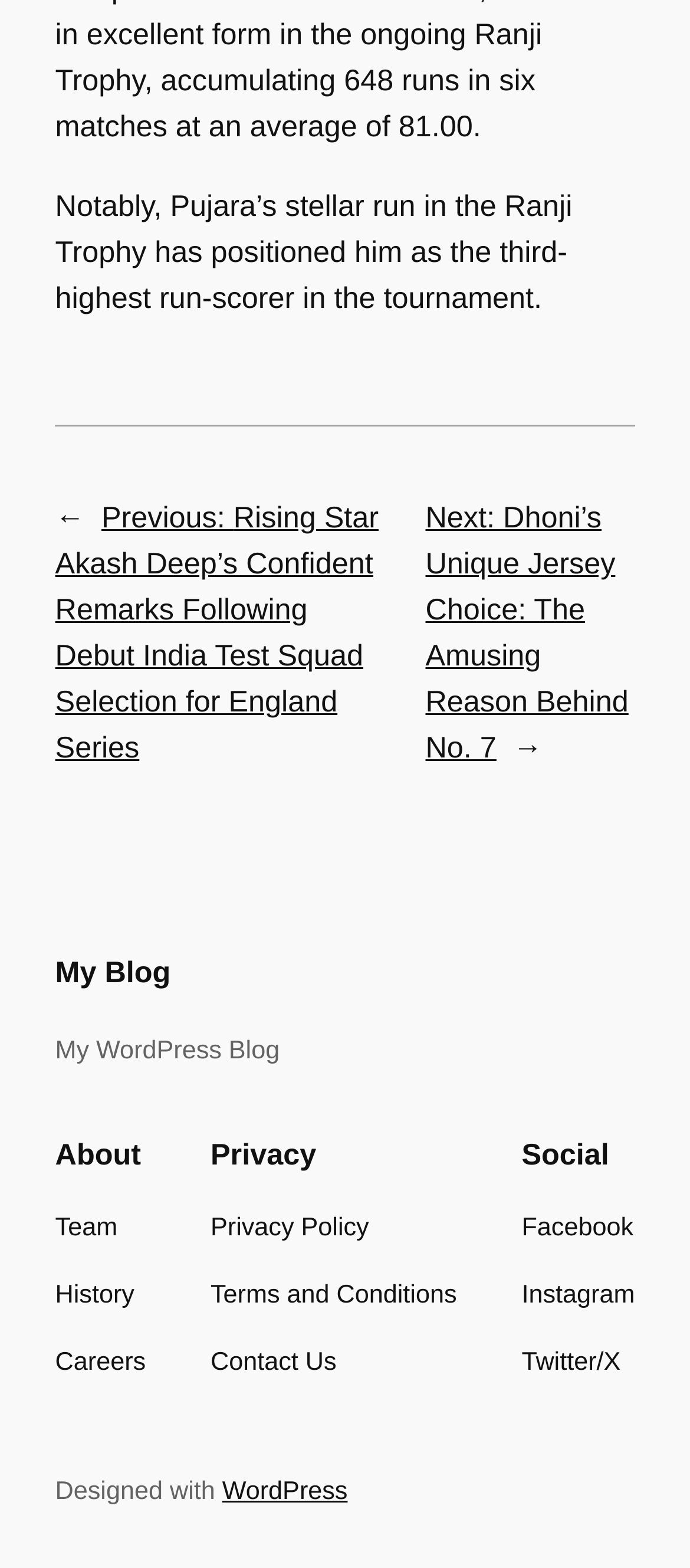Please identify the bounding box coordinates of the element that needs to be clicked to execute the following command: "follow on Facebook". Provide the bounding box using four float numbers between 0 and 1, formatted as [left, top, right, bottom].

[0.756, 0.771, 0.918, 0.796]